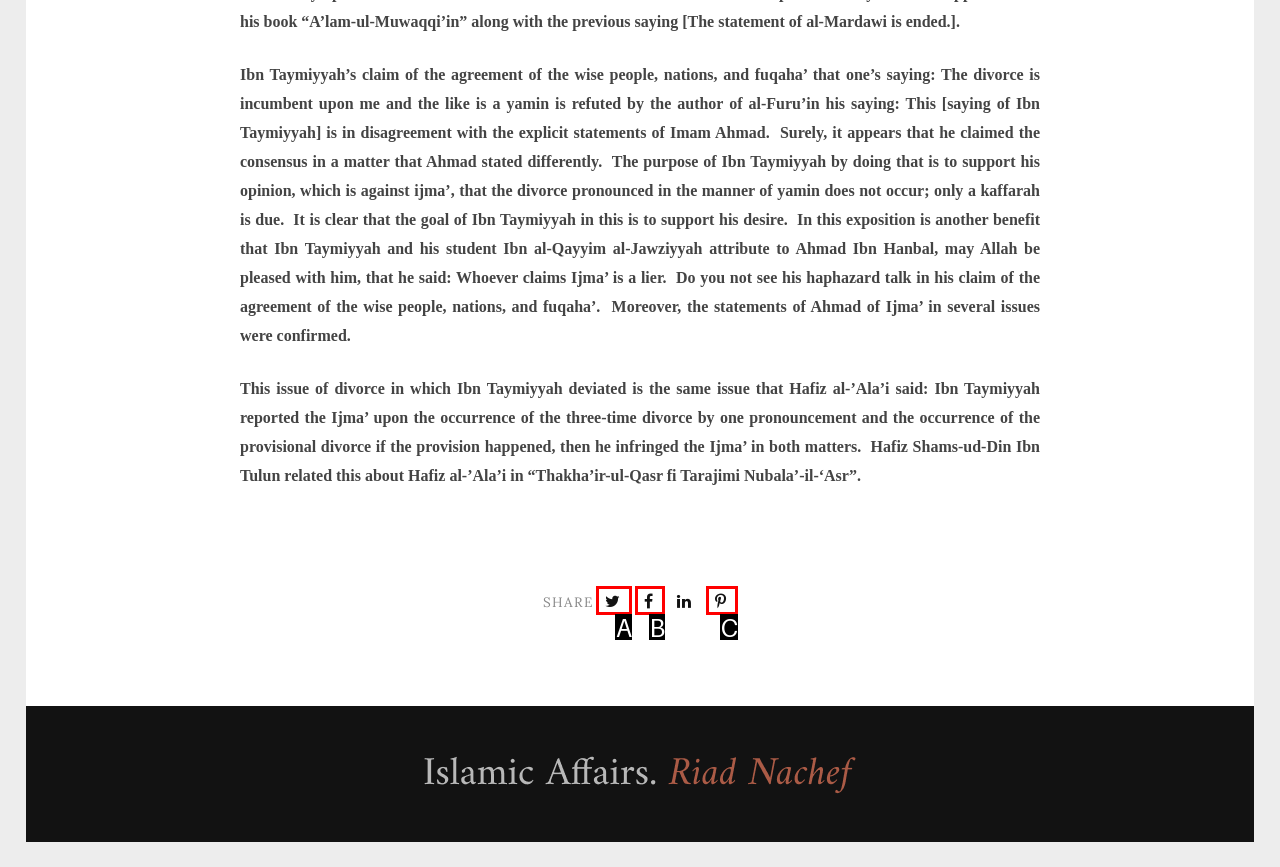Tell me the letter of the option that corresponds to the description: Pin this!
Answer using the letter from the given choices directly.

C